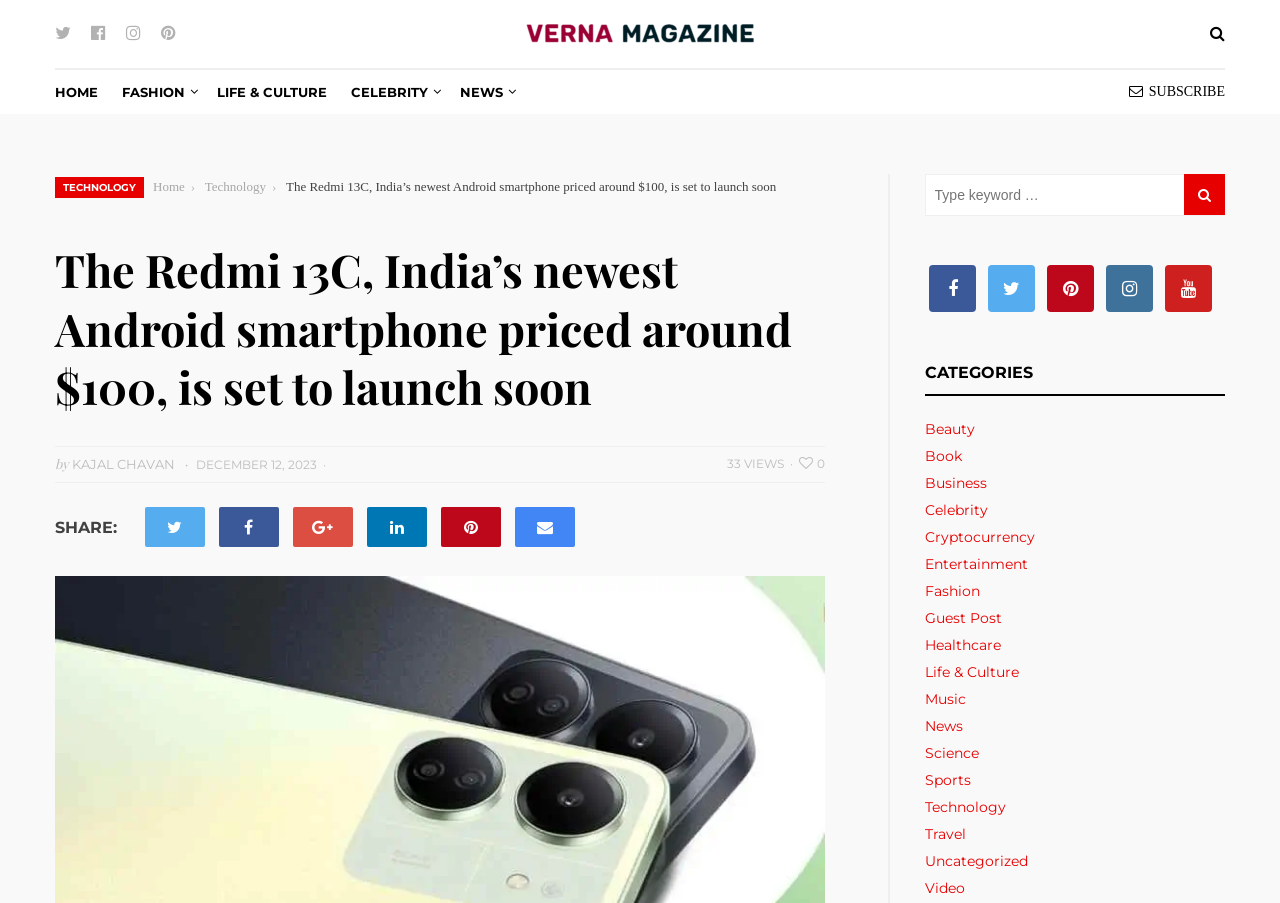Locate the bounding box coordinates of the element that should be clicked to fulfill the instruction: "Click on Twitter".

[0.043, 0.024, 0.055, 0.051]